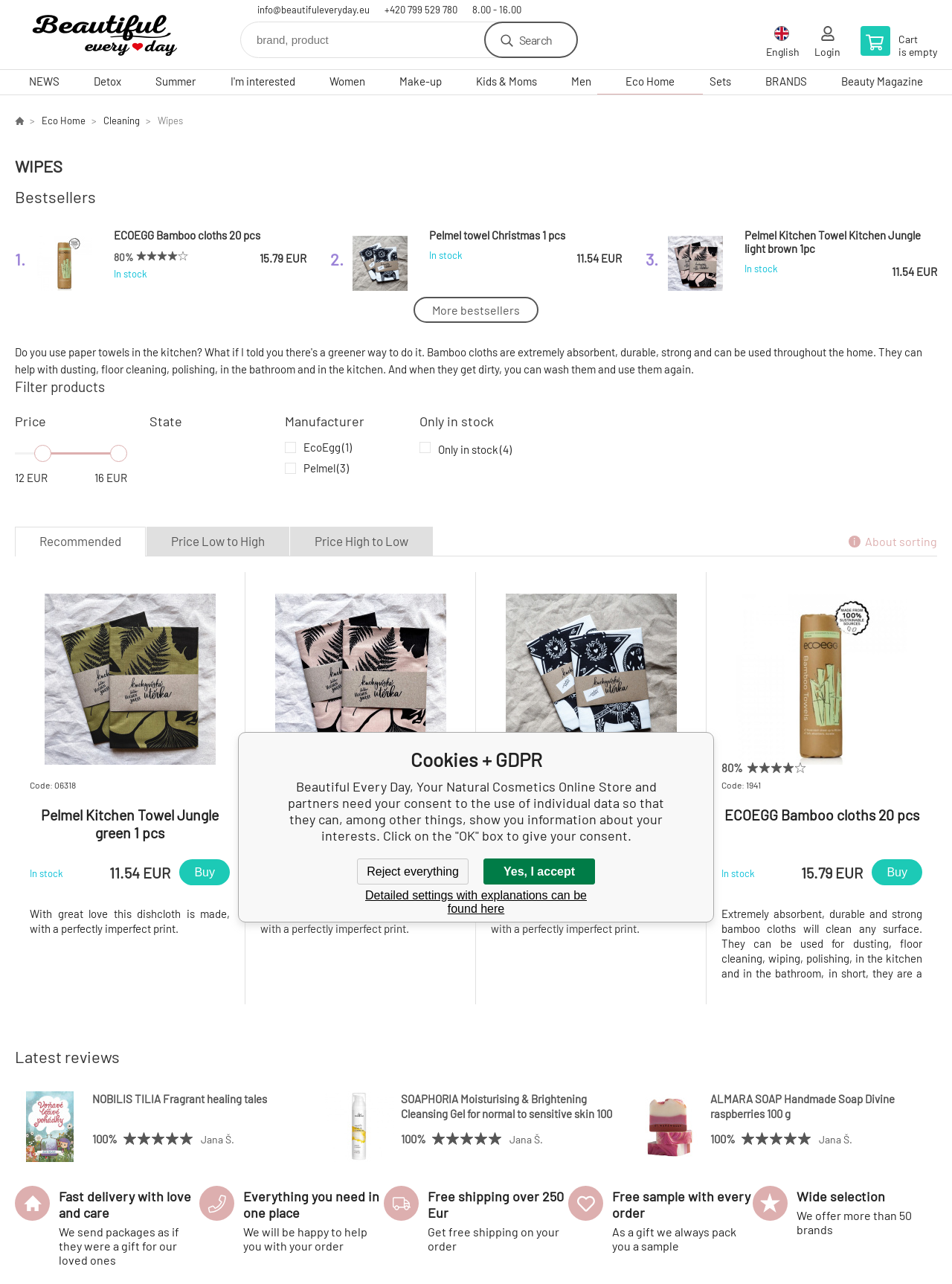Please find the bounding box coordinates of the clickable region needed to complete the following instruction: "Search for products". The bounding box coordinates must consist of four float numbers between 0 and 1, i.e., [left, top, right, bottom].

[0.252, 0.015, 0.607, 0.054]